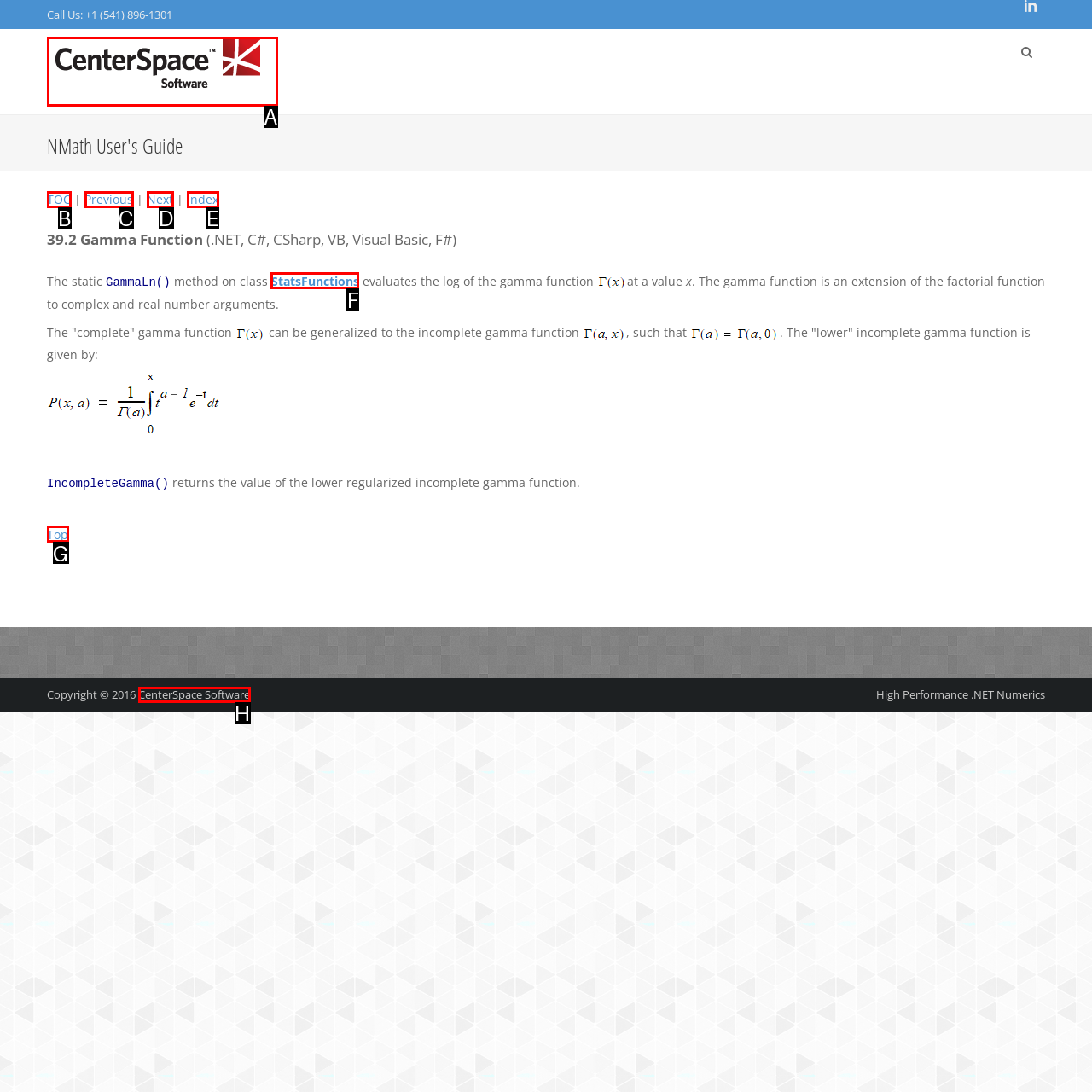Determine which HTML element to click to execute the following task: Visit CenterSpace website Answer with the letter of the selected option.

A